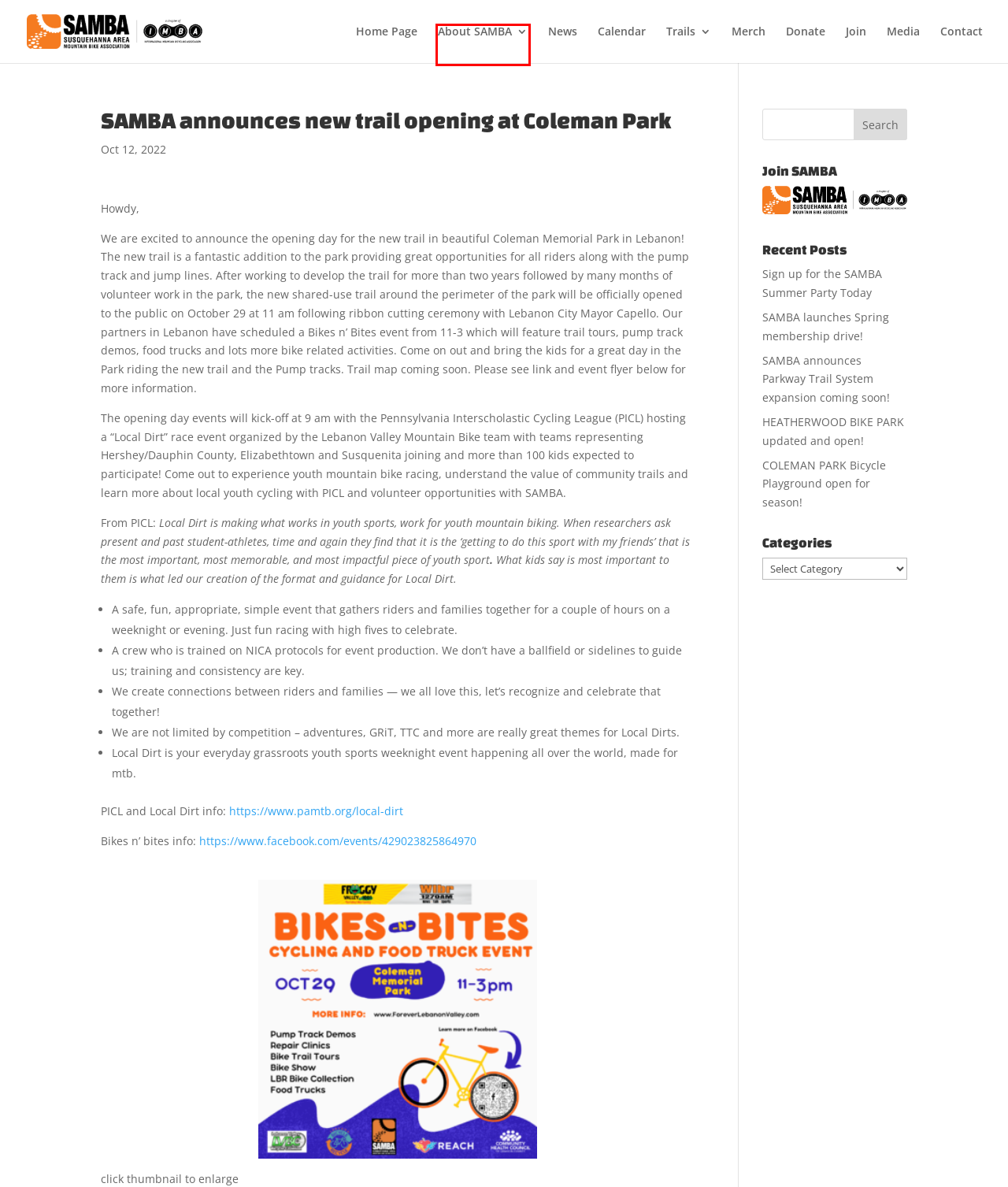Review the screenshot of a webpage containing a red bounding box around an element. Select the description that best matches the new webpage after clicking the highlighted element. The options are:
A. HEATHERWOOD BIKE PARK updated and open! - SAMBA
B. About SAMBA - SAMBA
C. Home Page - SAMBA
D. Join | IMBA
E. SAMBA launches Spring membership drive! - SAMBA
F. Donate - SAMBA
G. COLEMAN PARK Bicycle Playground open for season! - SAMBA
H. Contact - SAMBA

B